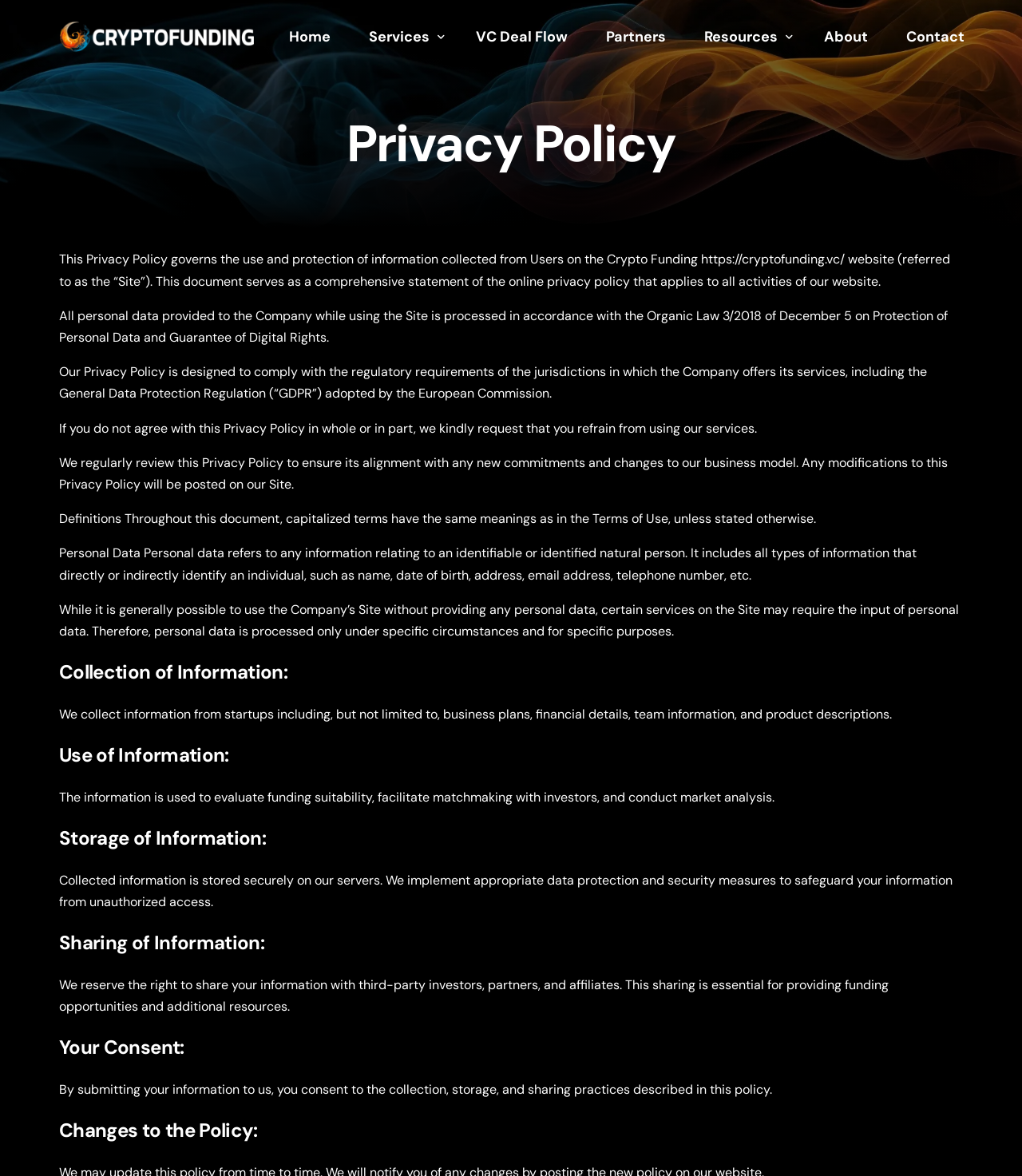Please identify the coordinates of the bounding box for the clickable region that will accomplish this instruction: "View About".

[0.788, 0.0, 0.868, 0.062]